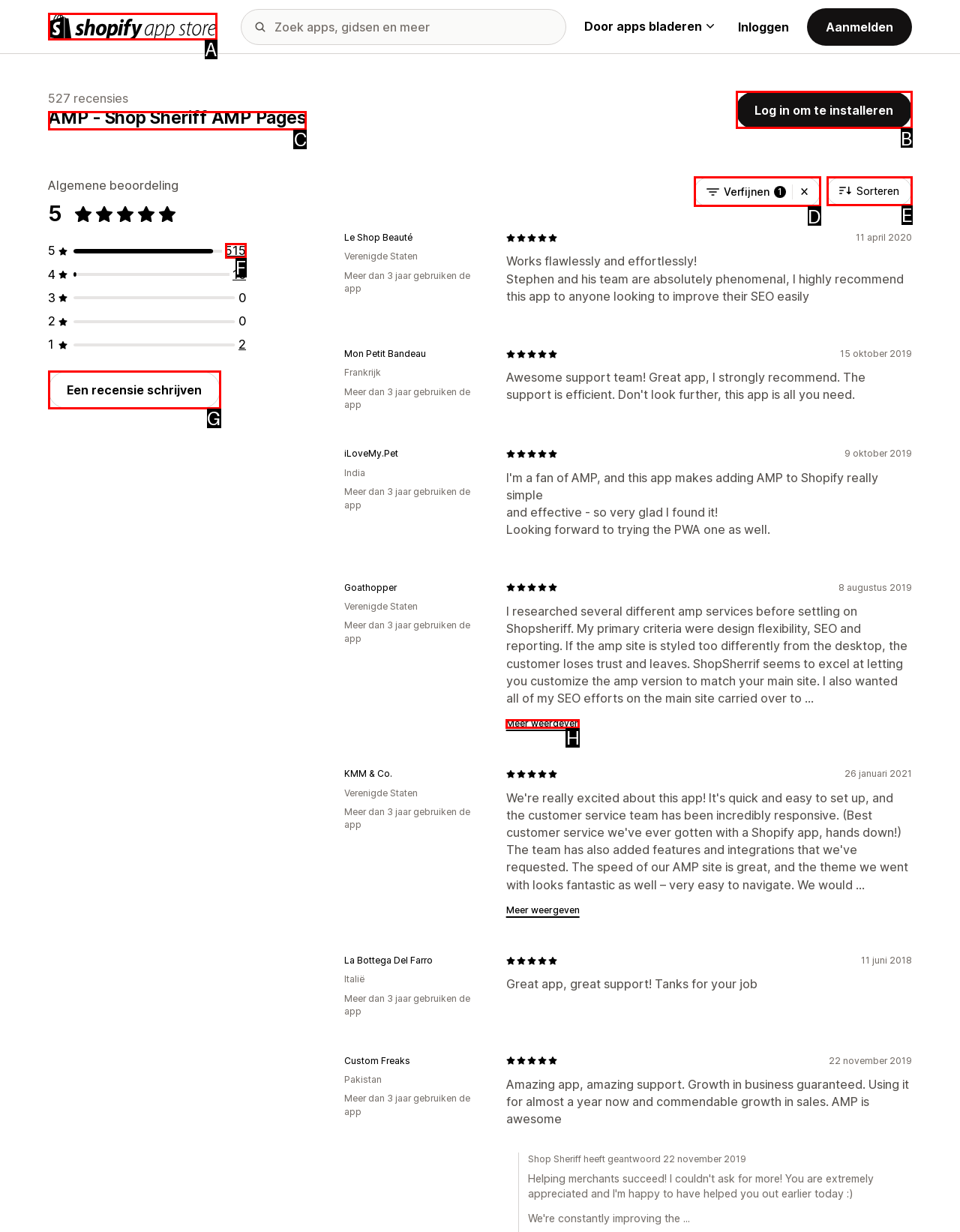Select the HTML element to finish the task: Write a review Reply with the letter of the correct option.

G